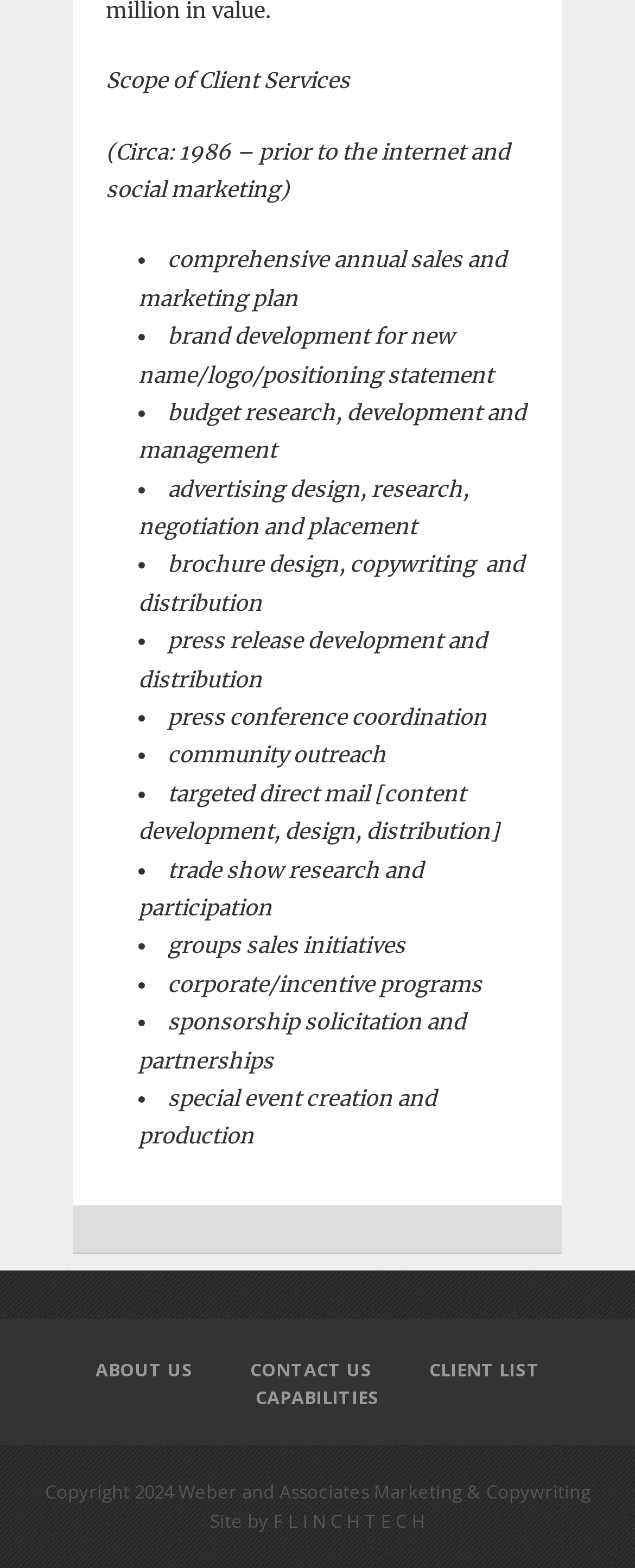Respond concisely with one word or phrase to the following query:
What is the company name of the marketing and copywriting service?

Weber and Associates